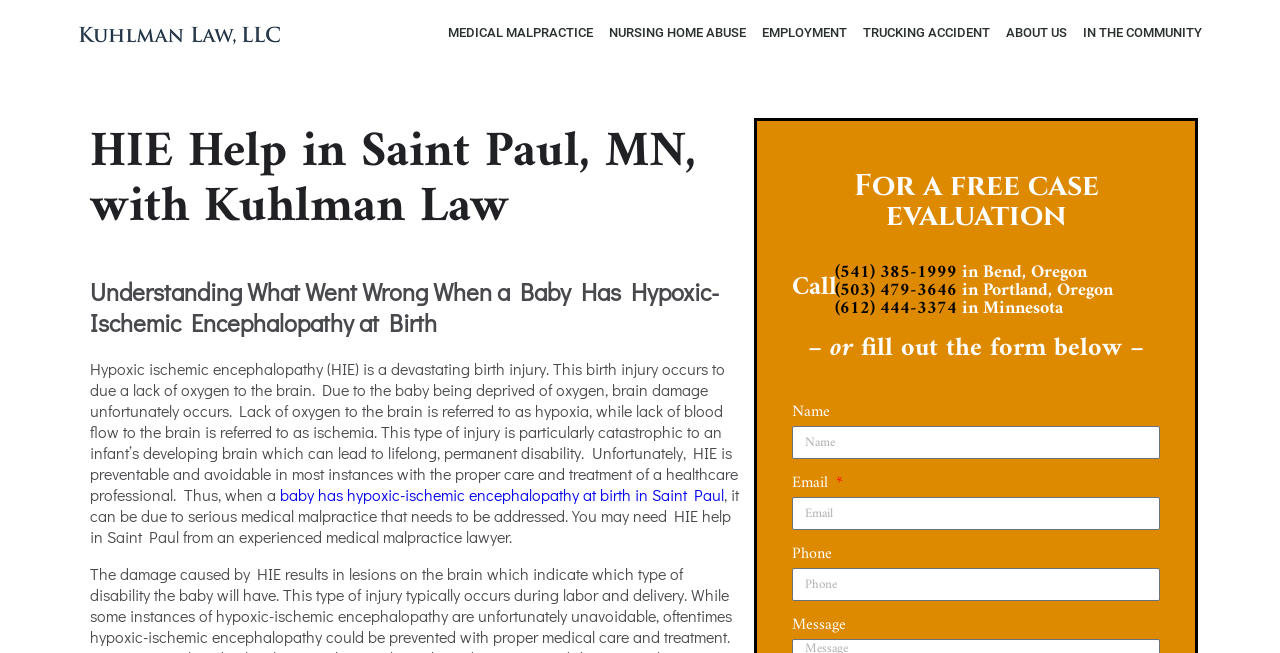Highlight the bounding box coordinates of the element you need to click to perform the following instruction: "Fill out the 'Name' field."

[0.619, 0.652, 0.906, 0.703]